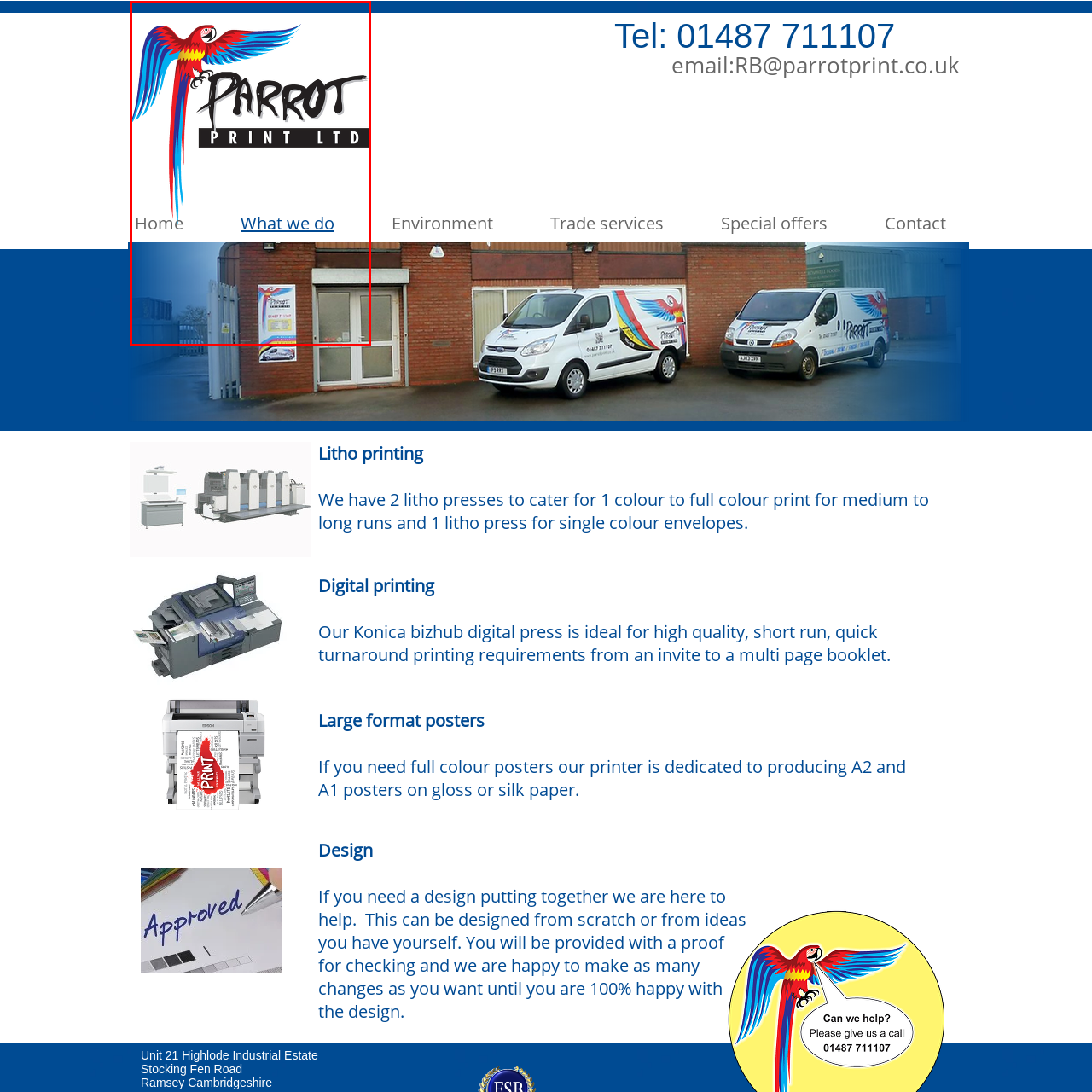Consider the image within the red frame and reply with a brief answer: What does the outstretched wings of the parrot symbolize?

creativity and energy